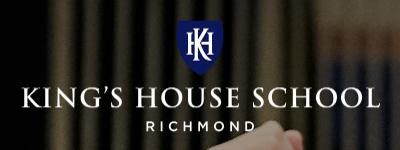Where is King's House School located?
Could you answer the question with a detailed and thorough explanation?

The word 'RICHMOND' is displayed below the emblem, indicating the school's location.